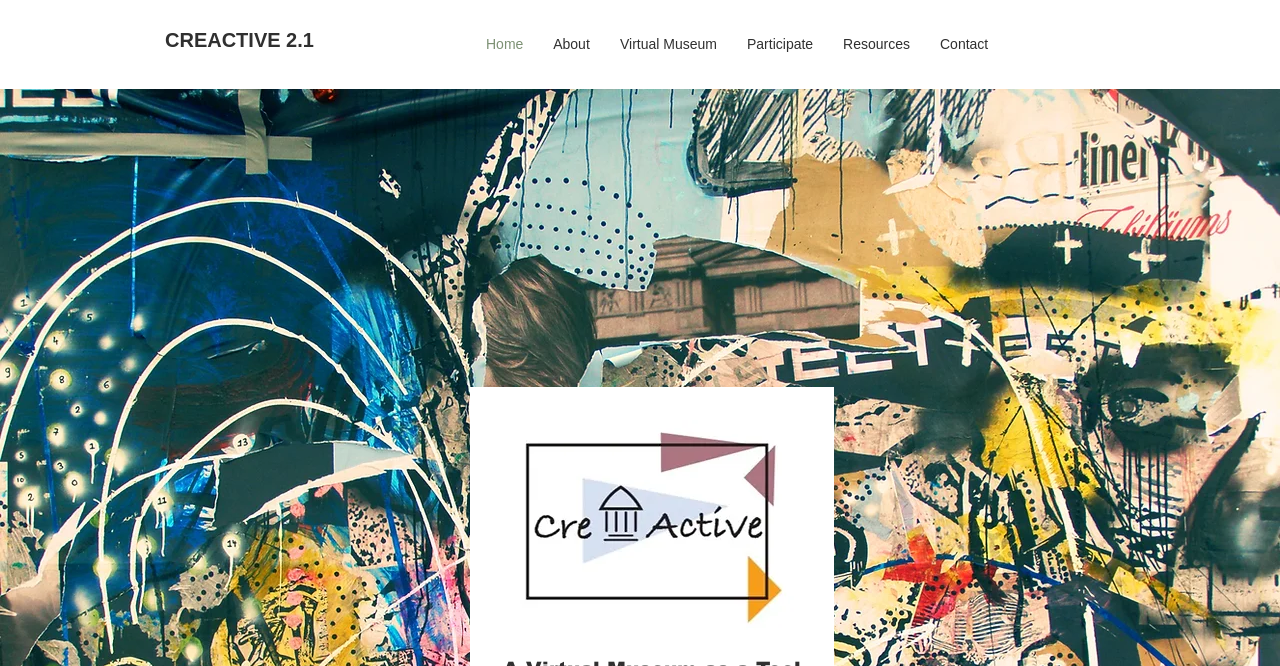Offer a thorough description of the webpage.

The webpage is titled "Home | Creactive 2.1" and features a prominent heading "CREACTIVE 2.1" located near the top-left corner of the page. Below the heading, there is a navigation menu labeled "Site" that spans across the top of the page, containing six links: "Home", "About", "Virtual Museum", "Participate", "Resources", and "Contact". These links are arranged horizontally, with "Home" on the left and "Contact" on the right.

On the right side of the navigation menu, there is a logo image, which is positioned slightly above the midpoint of the page. The logo takes up a significant portion of the right side of the page, stretching from the top-right corner to the bottom-right corner.